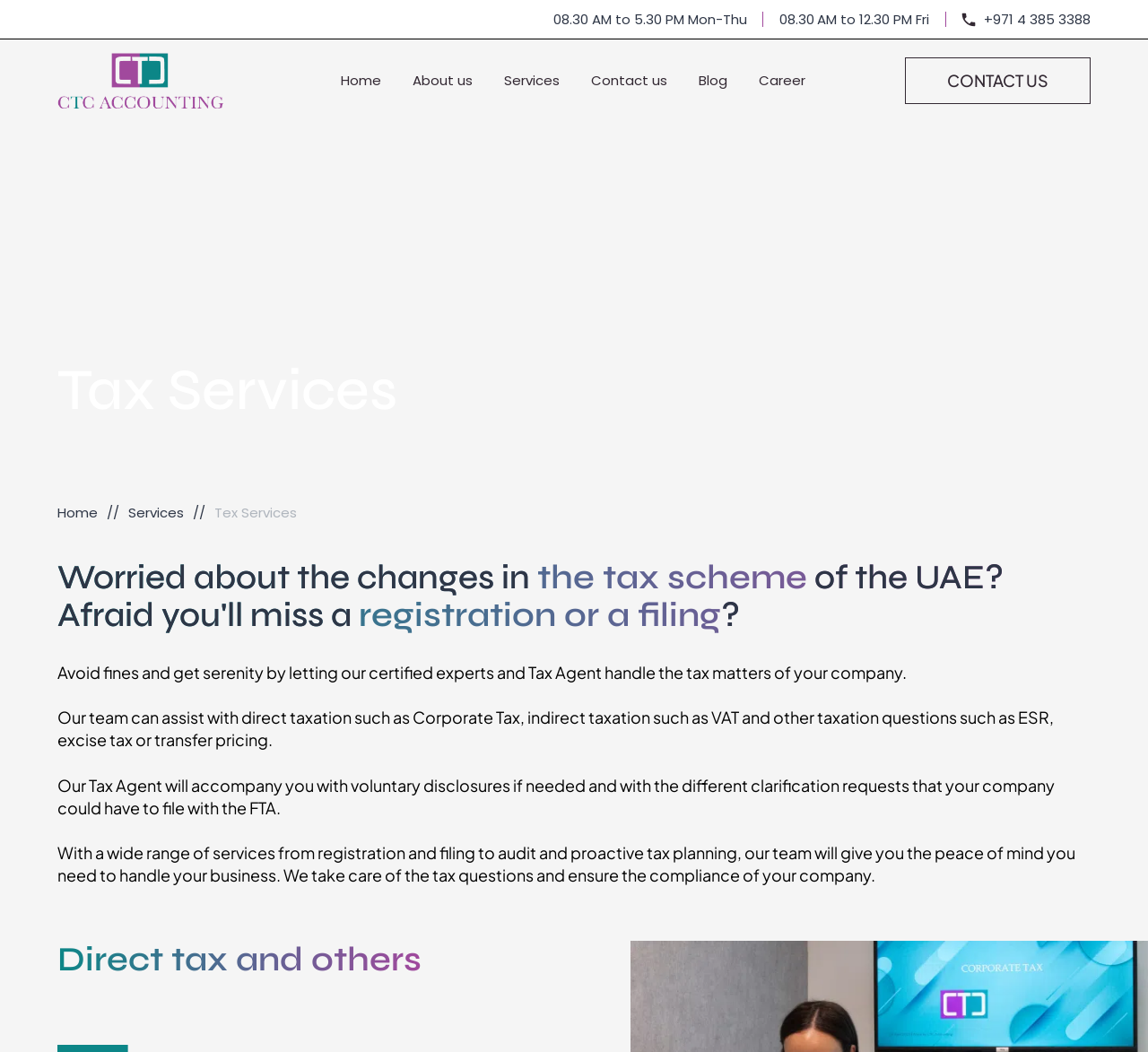Bounding box coordinates are to be given in the format (top-left x, top-left y, bottom-right x, bottom-right y). All values must be floating point numbers between 0 and 1. Provide the bounding box coordinate for the UI element described as: Services

[0.439, 0.067, 0.488, 0.086]